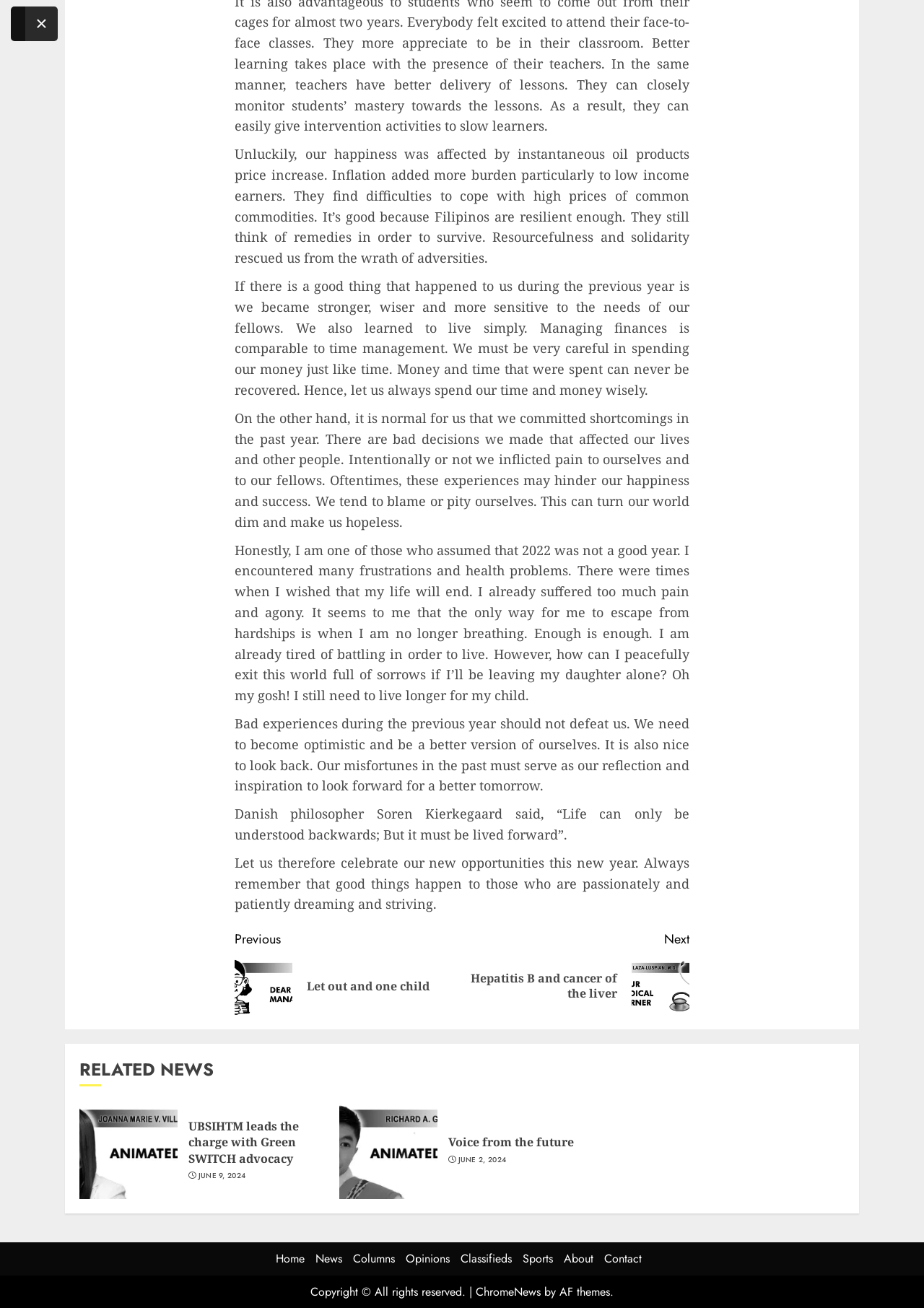Using the information shown in the image, answer the question with as much detail as possible: What is the quote by Soren Kierkegaard about?

The quote by Soren Kierkegaard, 'Life can only be understood backwards; But it must be lived forward', suggests that one can only truly understand their life by looking back on it, but that it is important to live in the present and look towards the future.